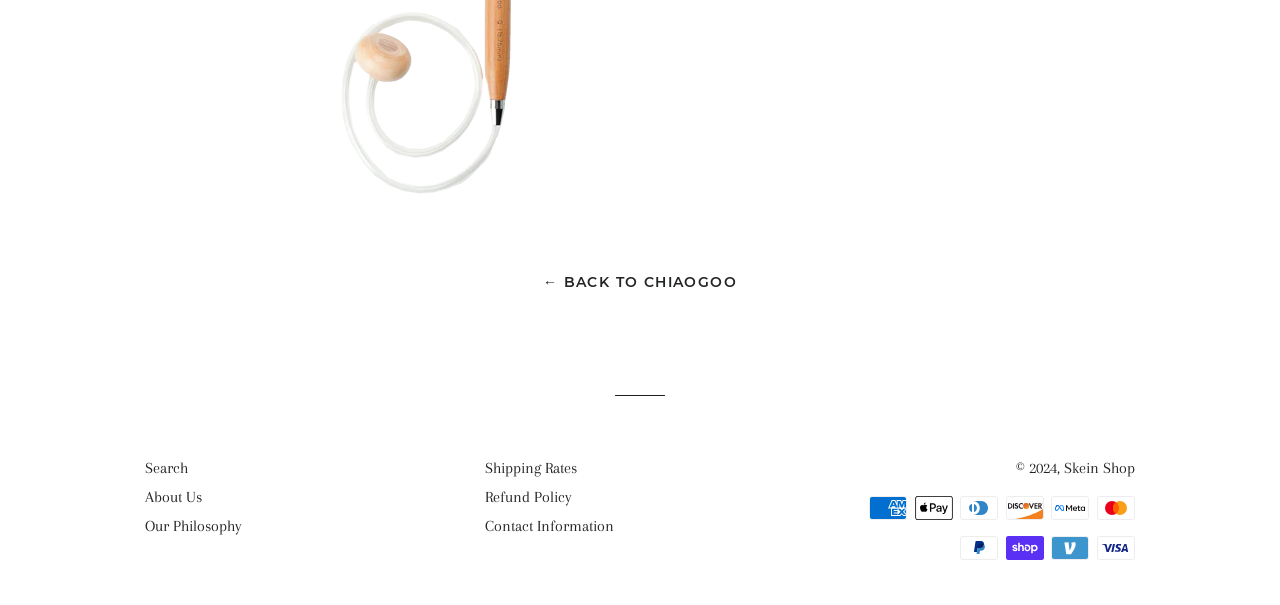Determine the bounding box coordinates of the clickable element necessary to fulfill the instruction: "learn about our philosophy". Provide the coordinates as four float numbers within the 0 to 1 range, i.e., [left, top, right, bottom].

[0.113, 0.855, 0.189, 0.885]